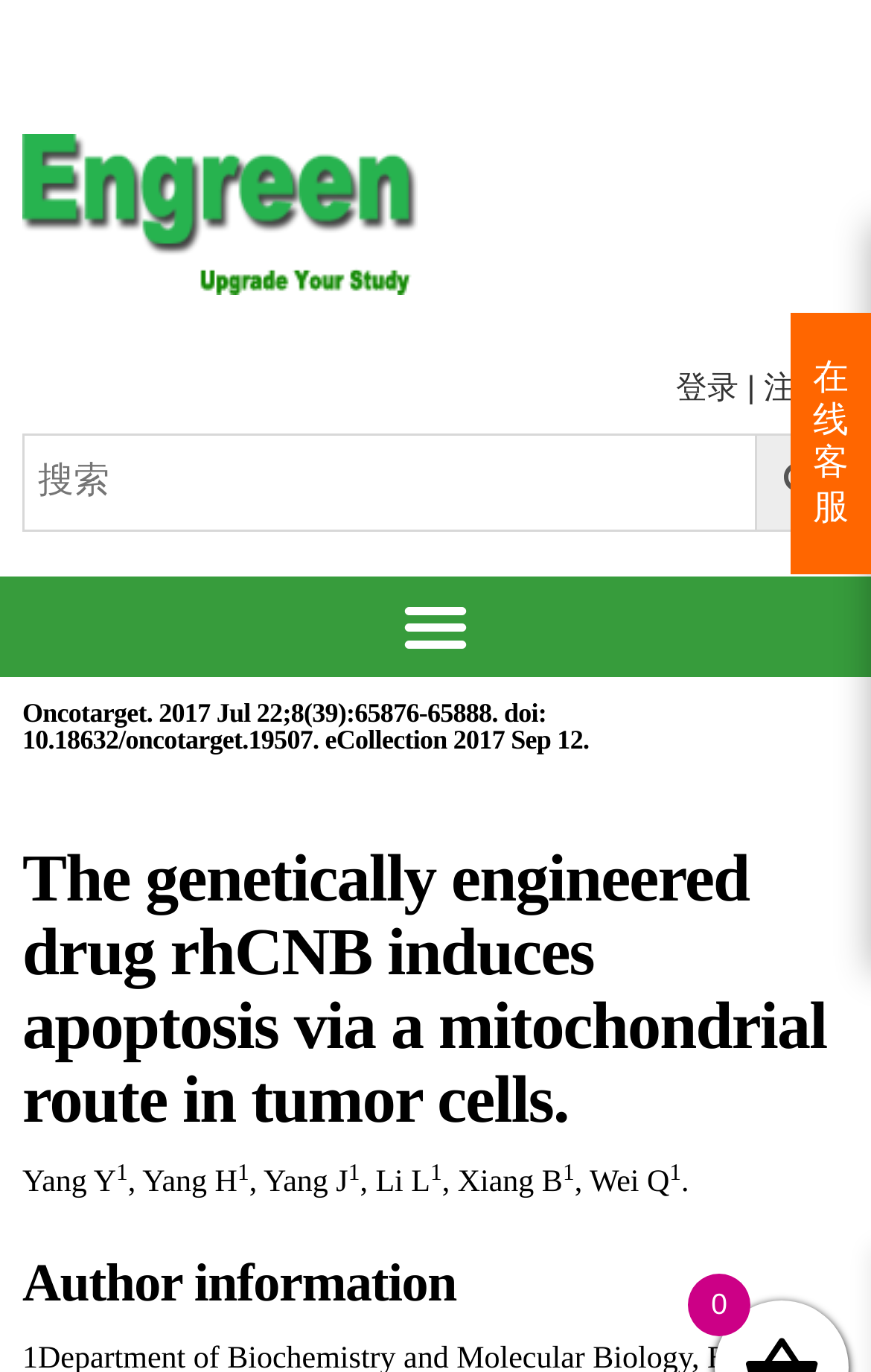Illustrate the webpage with a detailed description.

This webpage appears to be a scientific article or research paper webpage. At the top left, there is a link to the homepage. Next to it, there is a login link and a registration link, separated by a vertical line. 

On the top right, there is a search bar with a search button, which is an image. Below the search bar, there is a menu toggle button.

The main content of the webpage is divided into sections. The first section has a heading that displays the title of the article, including the publication date and DOI. Below the title, there is a subtitle that summarizes the content of the article.

The next section lists the authors of the article, with each author's name linked and accompanied by a superscript number. The authors' names are separated by commas.

Further down, there is a section with a heading that says "Author information". This section likely contains more details about the authors.

At the bottom right of the webpage, there is a static text that says "在线客服", which means "online customer service" in Chinese.